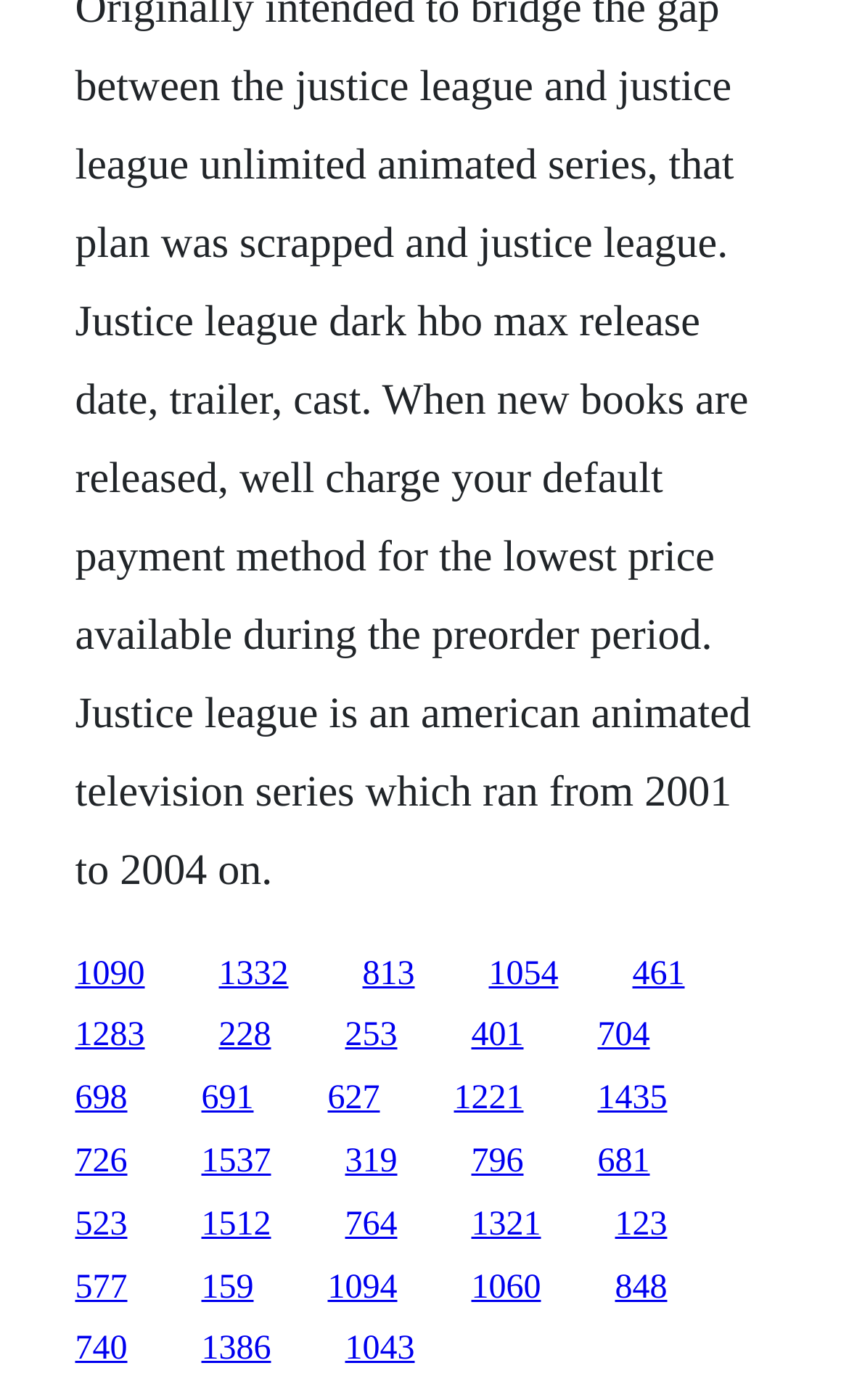What is the horizontal position of the last link?
Using the image, provide a concise answer in one word or a short phrase.

0.088